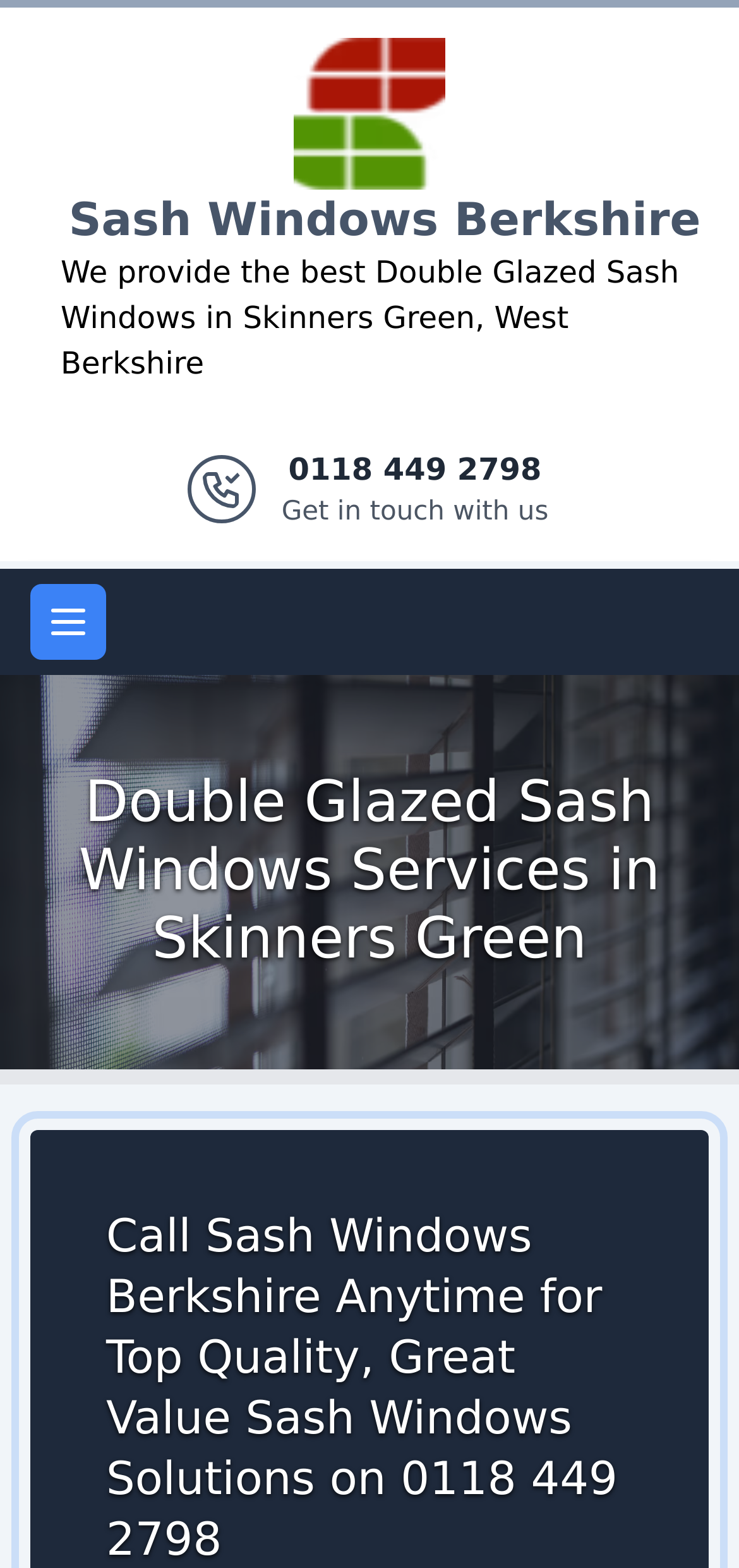Extract the primary headline from the webpage and present its text.

Double Glazed Sash Windows Services in Skinners Green